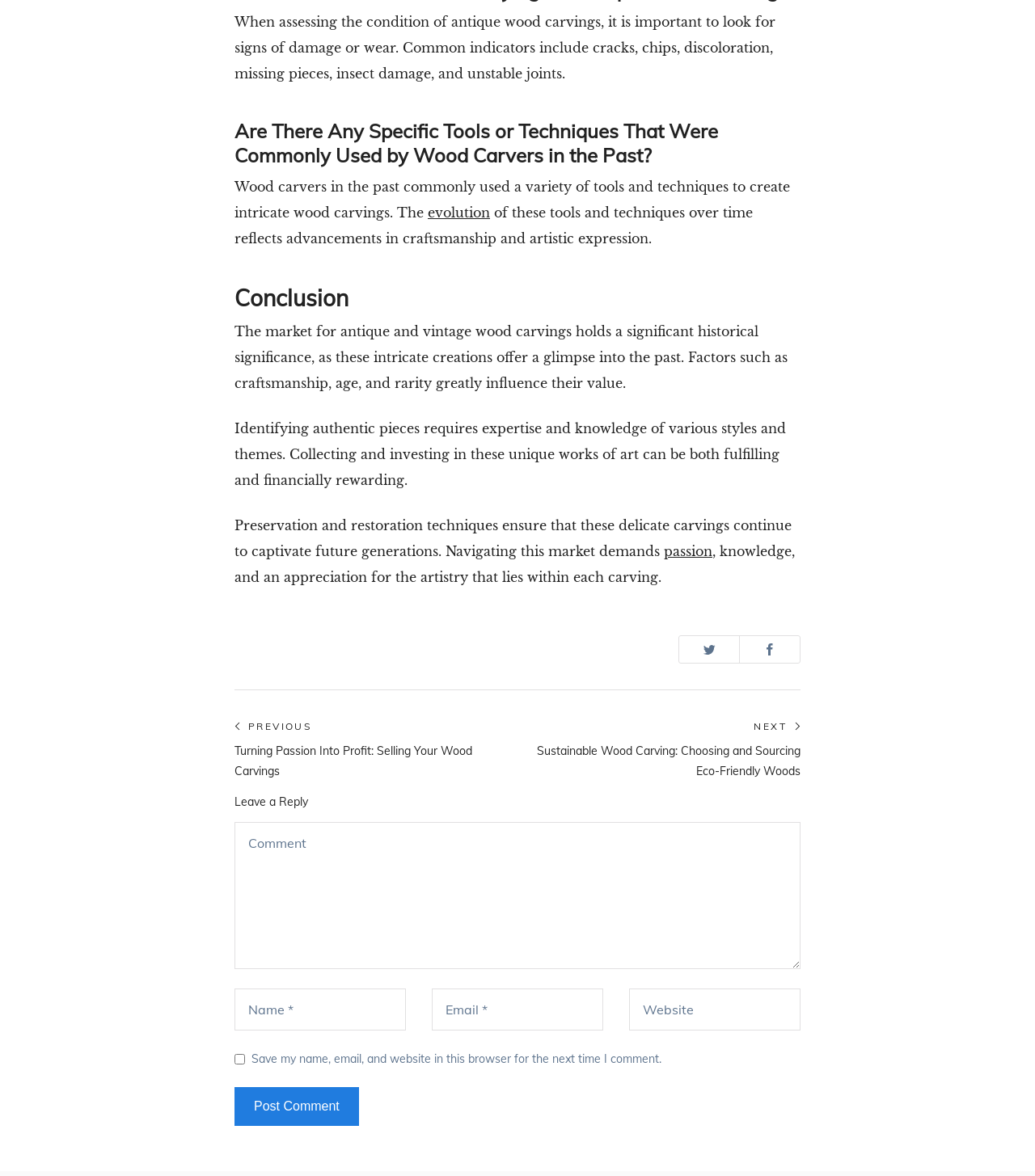Look at the image and write a detailed answer to the question: 
What is required to identify authentic wood carvings?

The webpage states that identifying authentic pieces requires expertise and knowledge of various styles and themes, suggesting that specialized knowledge is necessary to distinguish genuine wood carvings from others.